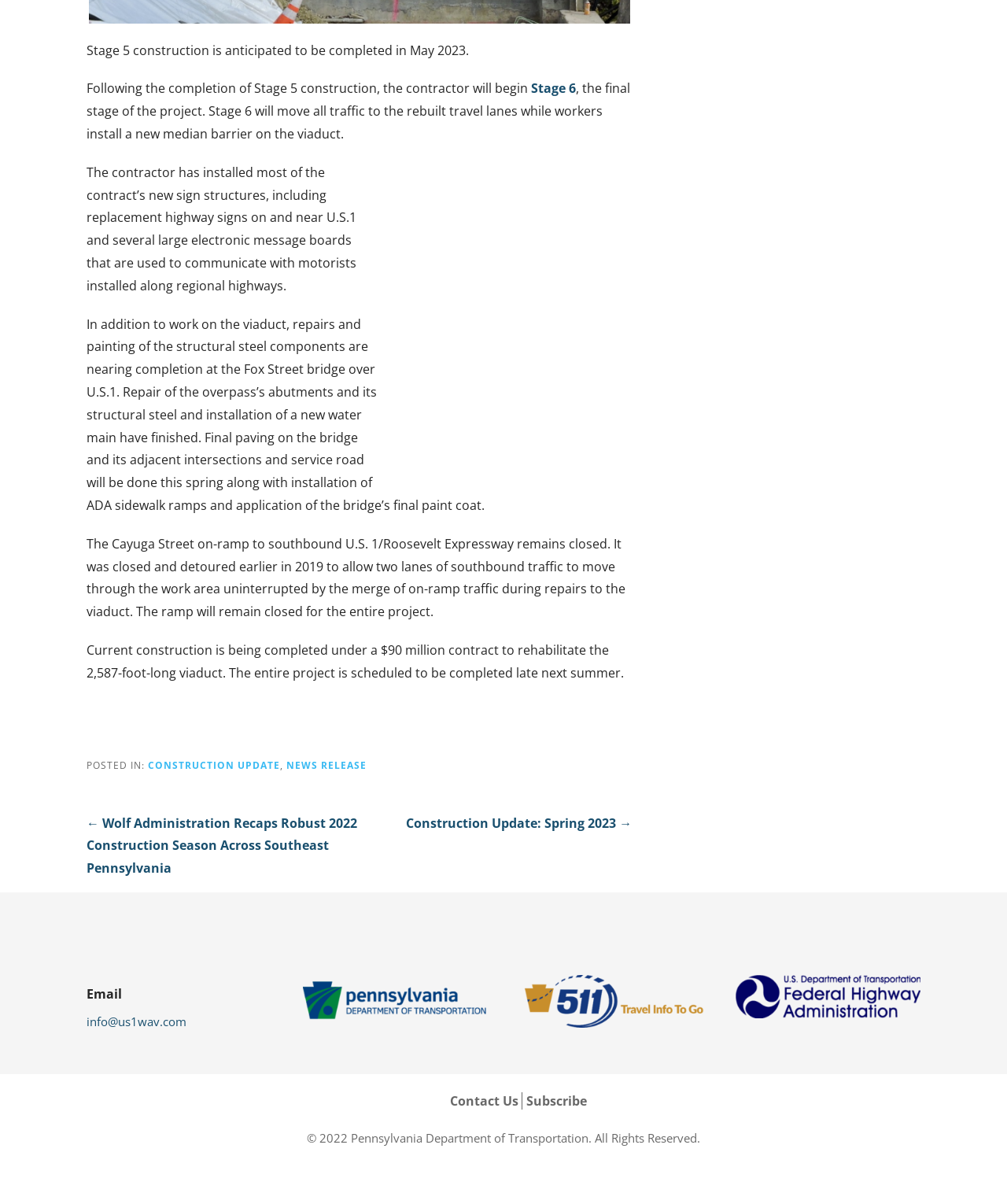Using the format (top-left x, top-left y, bottom-right x, bottom-right y), and given the element description, identify the bounding box coordinates within the screenshot: info@us1wav.com

[0.086, 0.835, 0.27, 0.862]